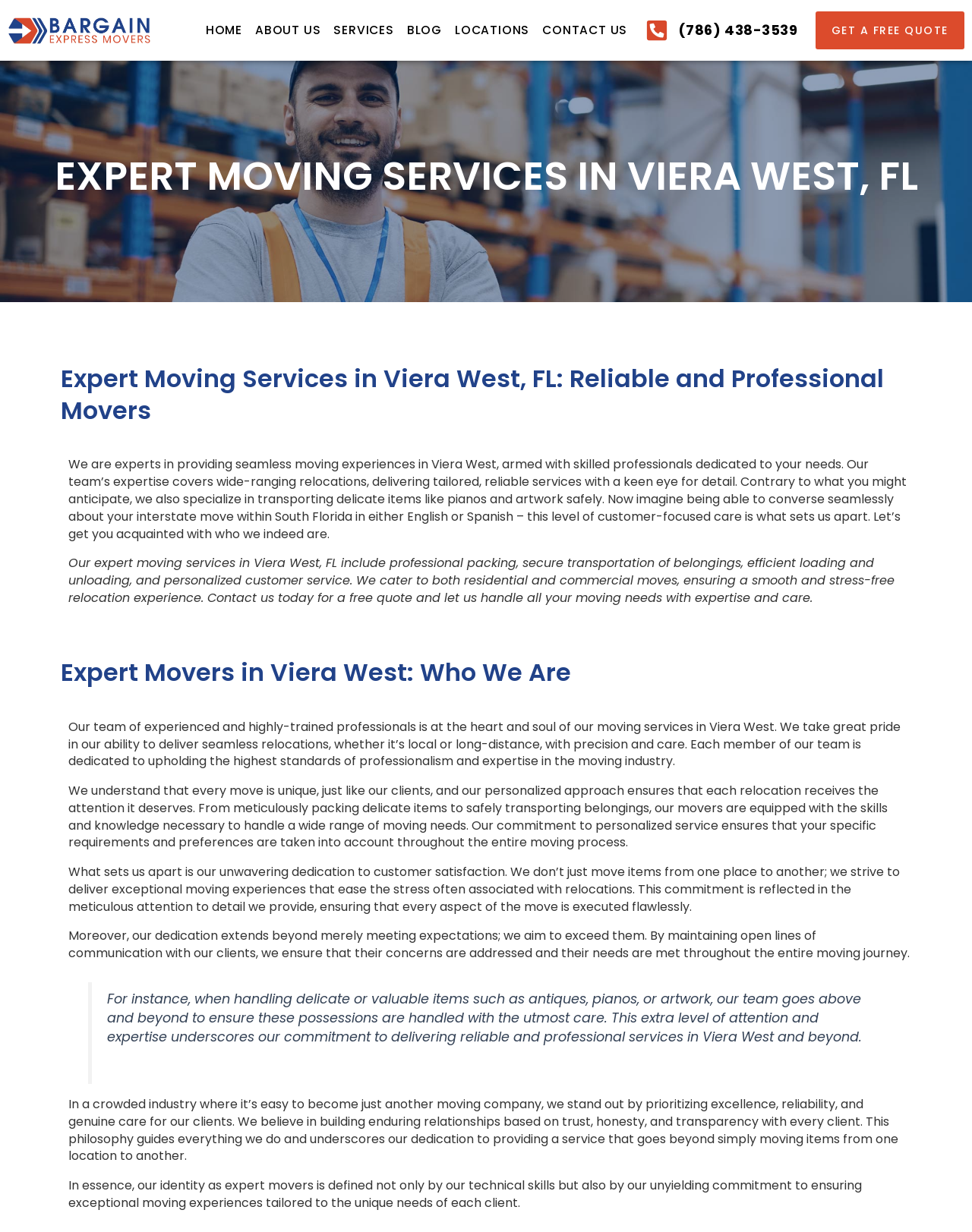Pinpoint the bounding box coordinates of the clickable area necessary to execute the following instruction: "Click on the 'About Us' link". The coordinates should be given as four float numbers between 0 and 1, namely [left, top, right, bottom].

None